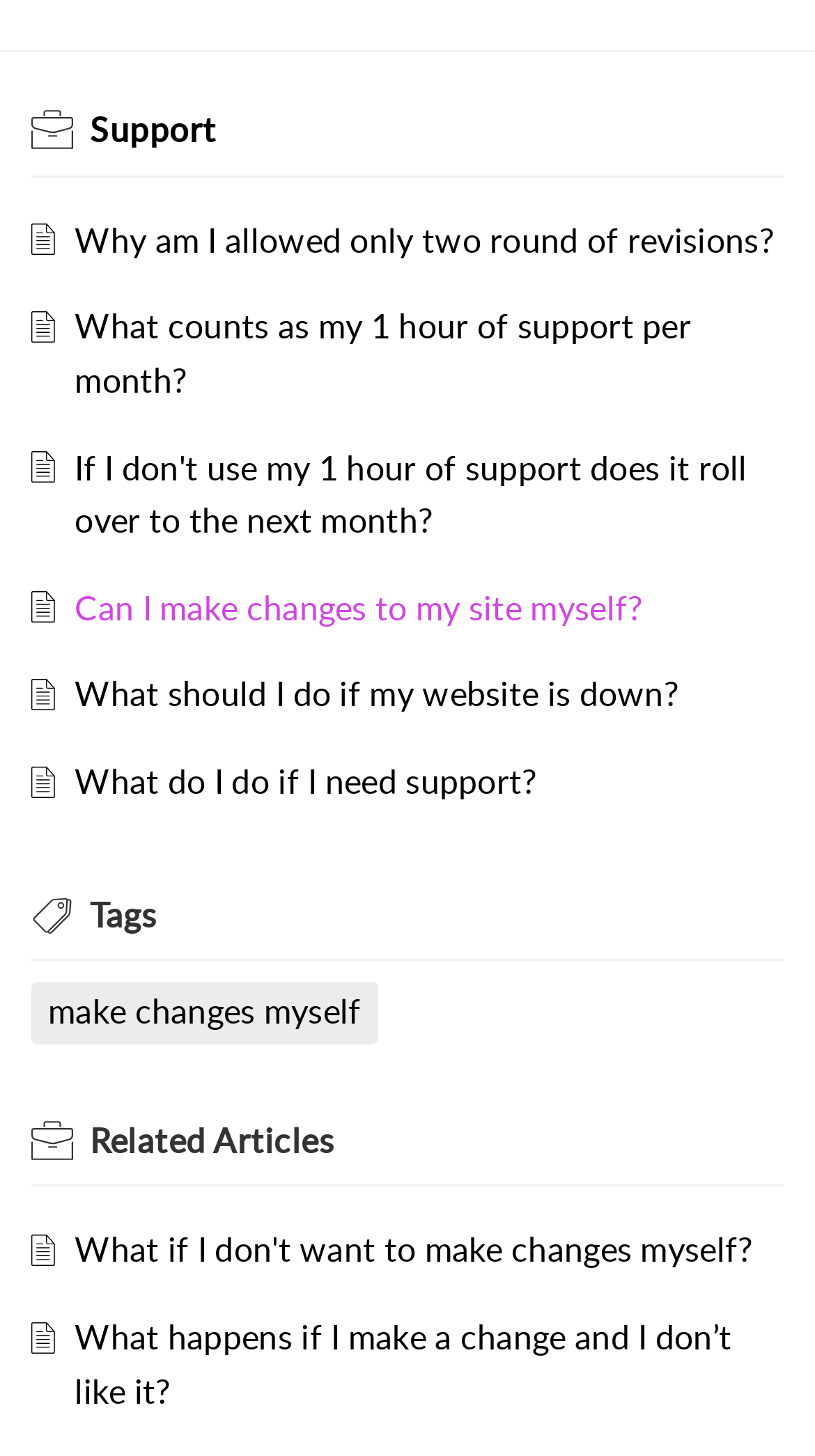Determine the coordinates of the bounding box for the clickable area needed to execute this instruction: "Read 'Why am I allowed only two rounds of revisions?'".

[0.092, 0.149, 0.949, 0.18]